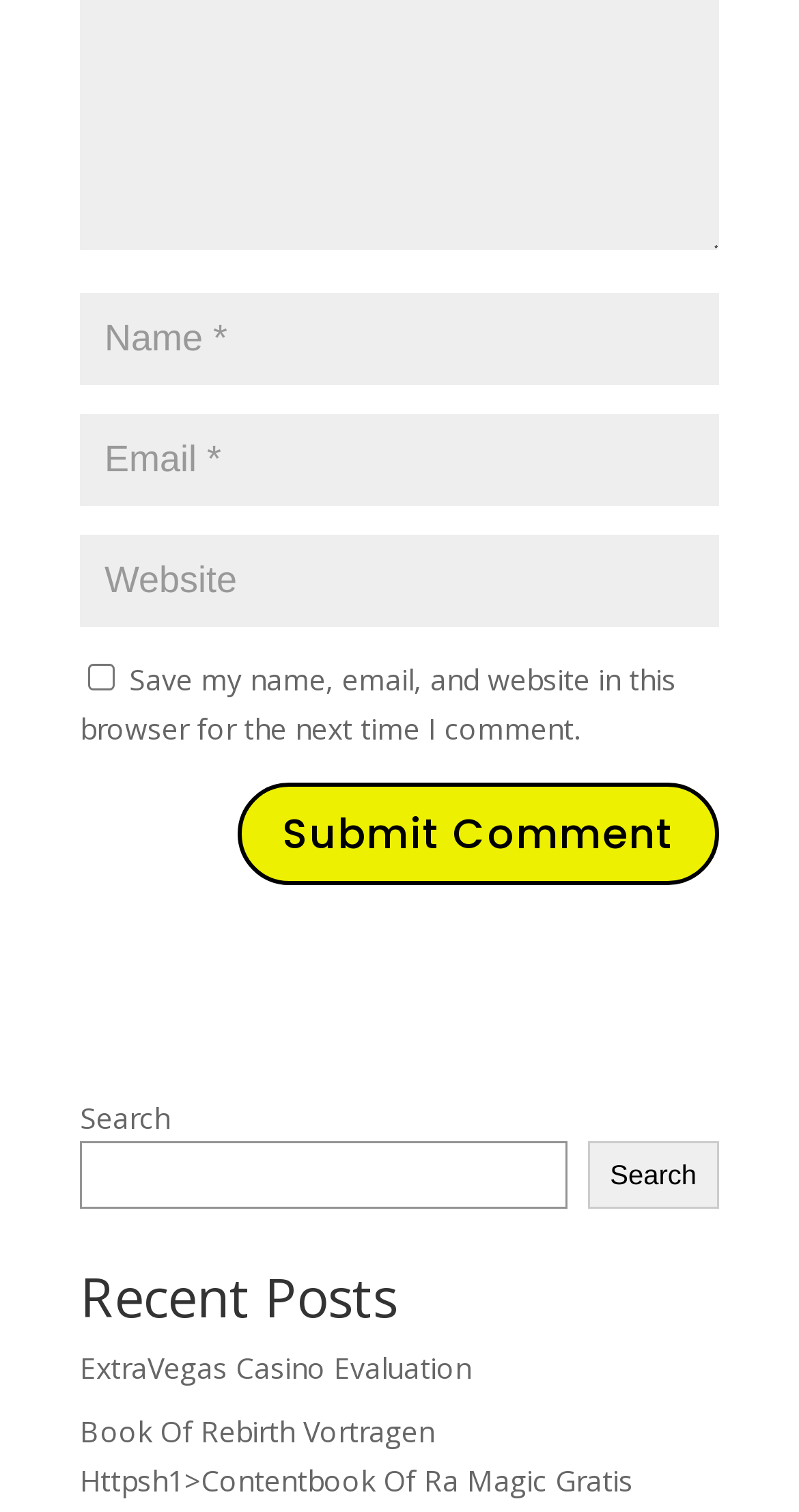Find the bounding box coordinates of the clickable area that will achieve the following instruction: "Enter your name".

[0.1, 0.194, 0.9, 0.255]